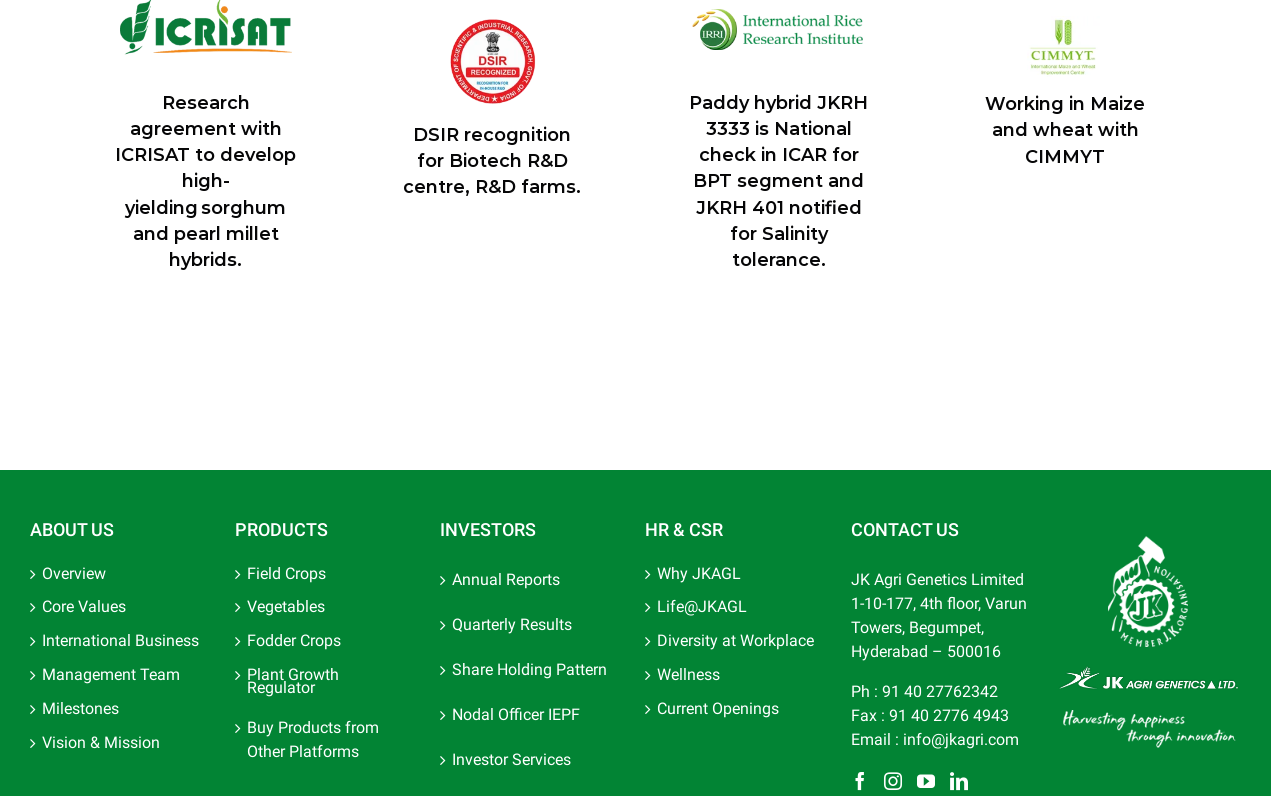Please provide a comprehensive answer to the question below using the information from the image: How many social media links are there?

I counted the number of social media links at the bottom of the webpage, which are Facebook, Instagram, YouTube, and LinkedIn, and found that there are 4 links in total.